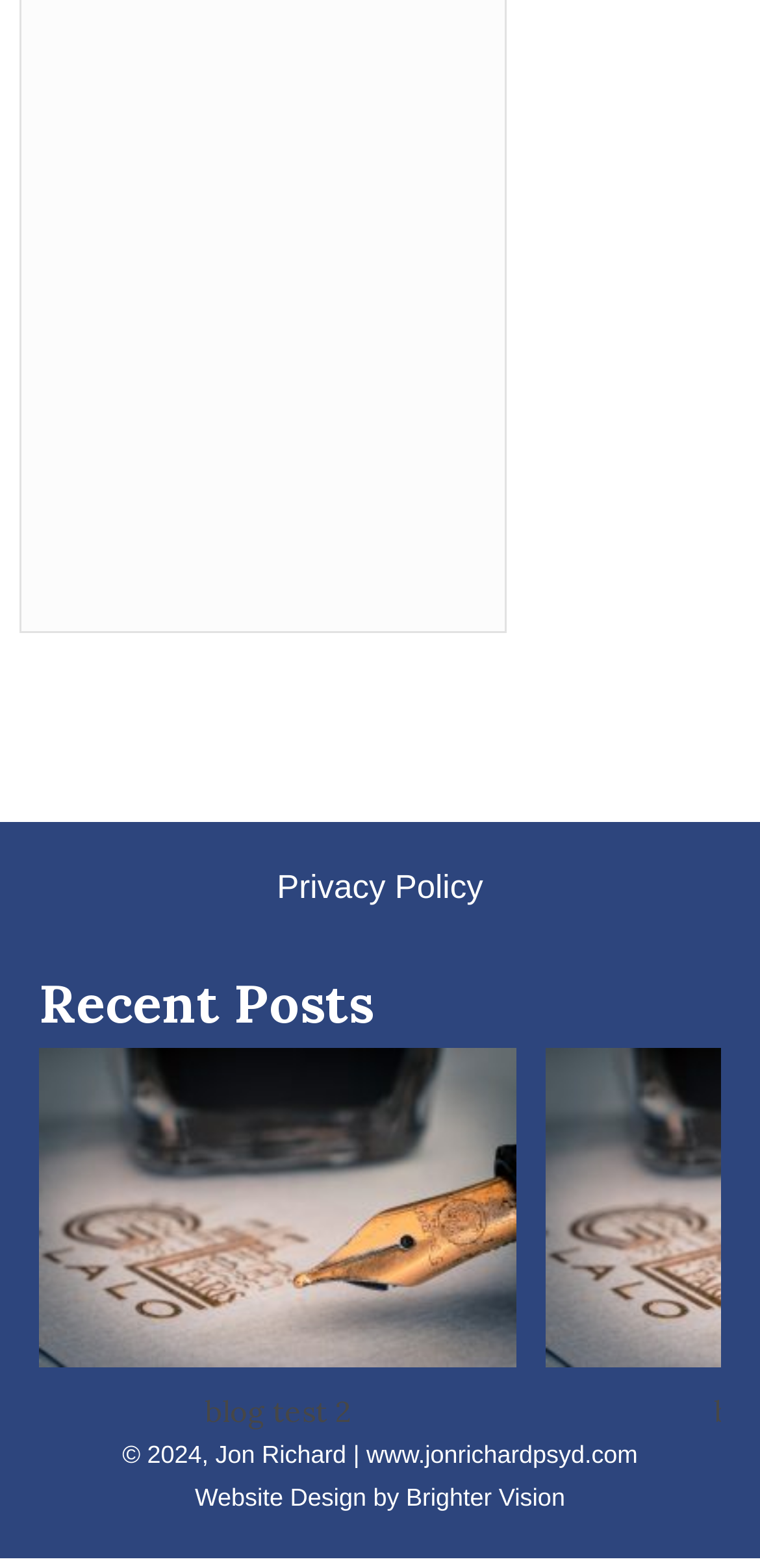Please analyze the image and give a detailed answer to the question:
What is the name of the website owner?

The website owner's name can be found at the bottom of the webpage, where it says '© 2024, Jon Richard | www.jonrichardpsyd.com'. This suggests that Jon Richard is the owner of the website.